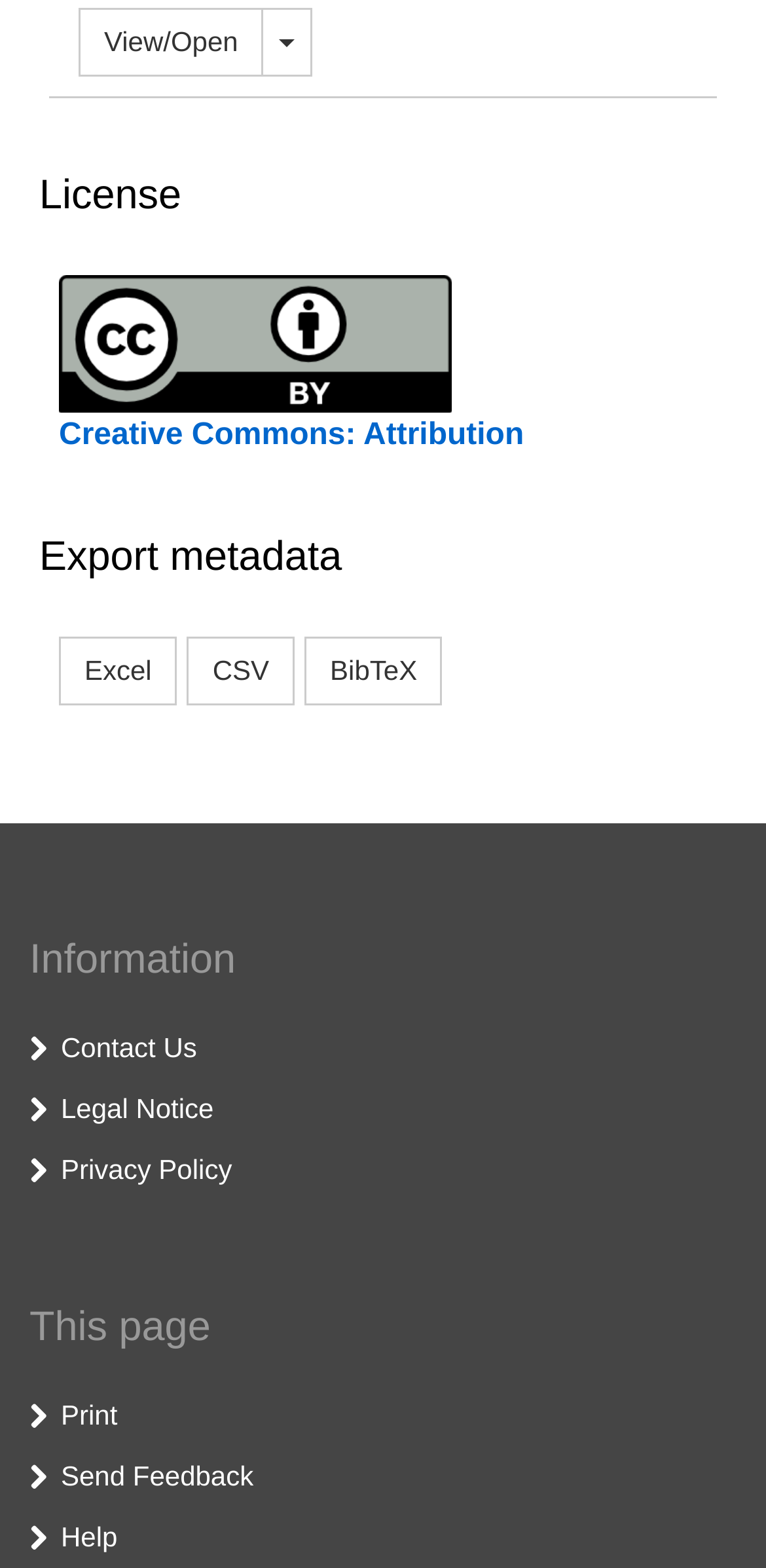Please give a succinct answer using a single word or phrase:
How many export metadata options are available?

3